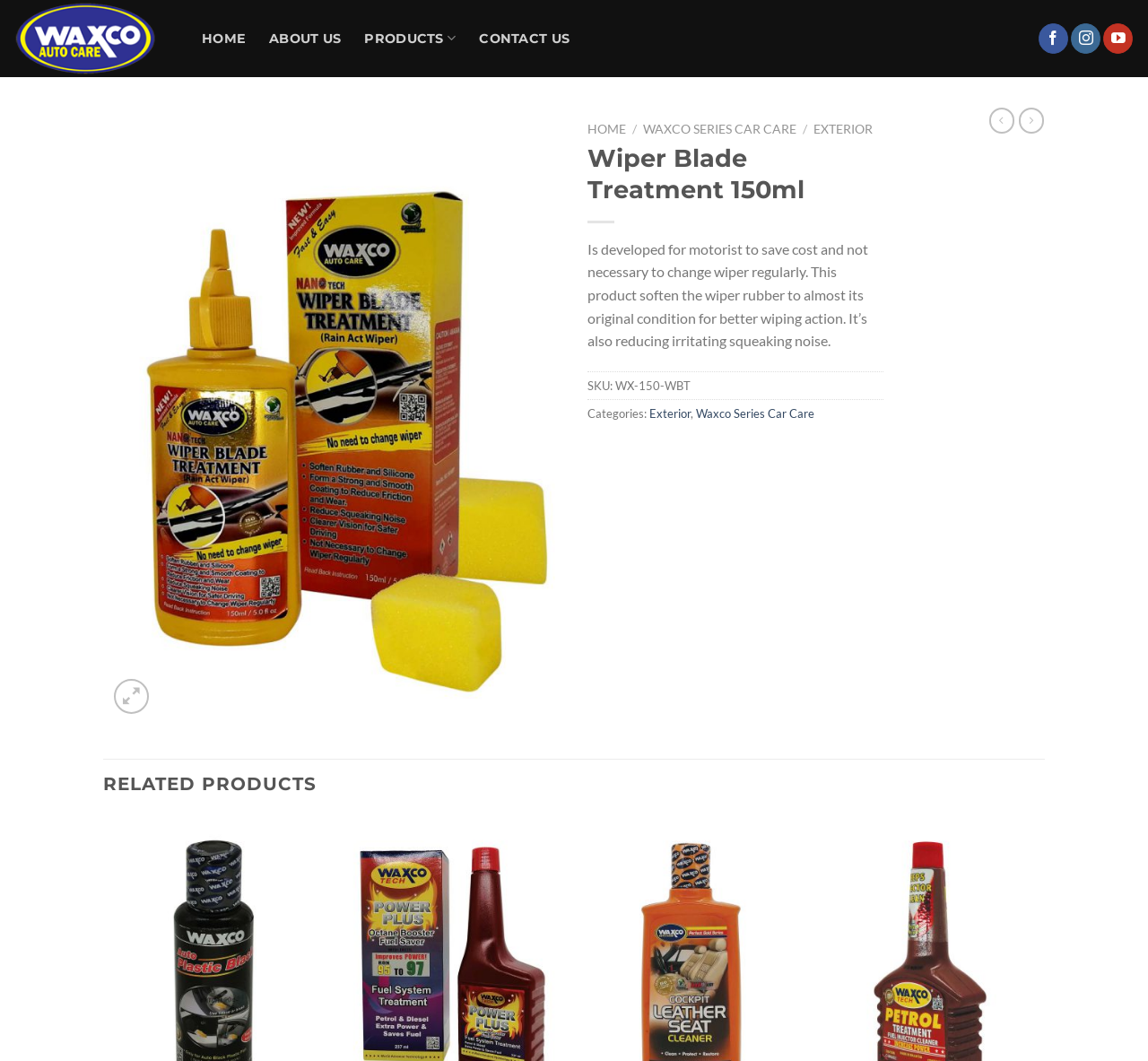Provide a single word or phrase answer to the question: 
What categories does this product belong to?

Exterior, Waxco Series Car Care